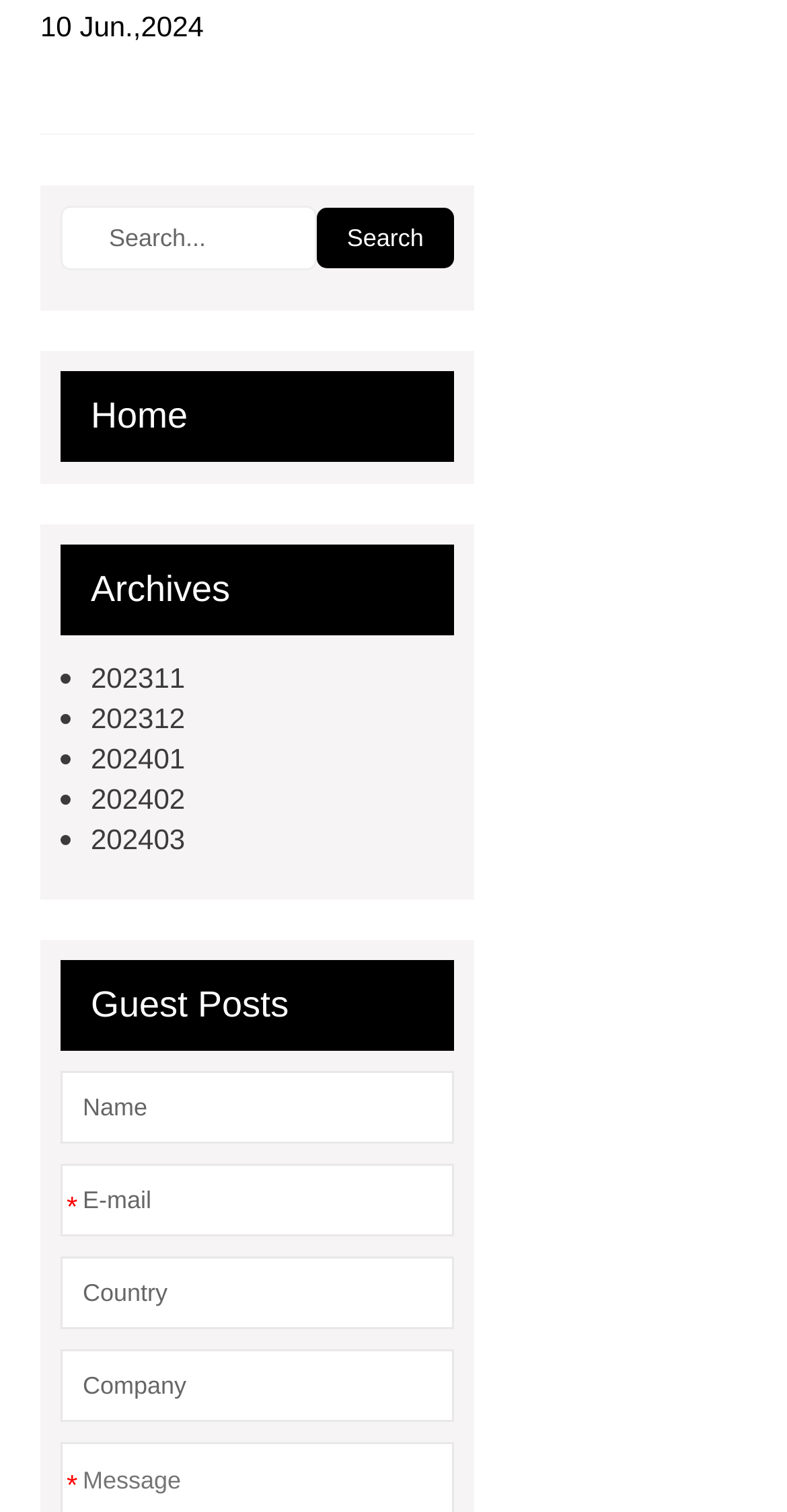Please study the image and answer the question comprehensively:
What is the label of the first textbox?

The first textbox has a label 'Name' and is not required, indicating that it is an optional field for users to input their name.